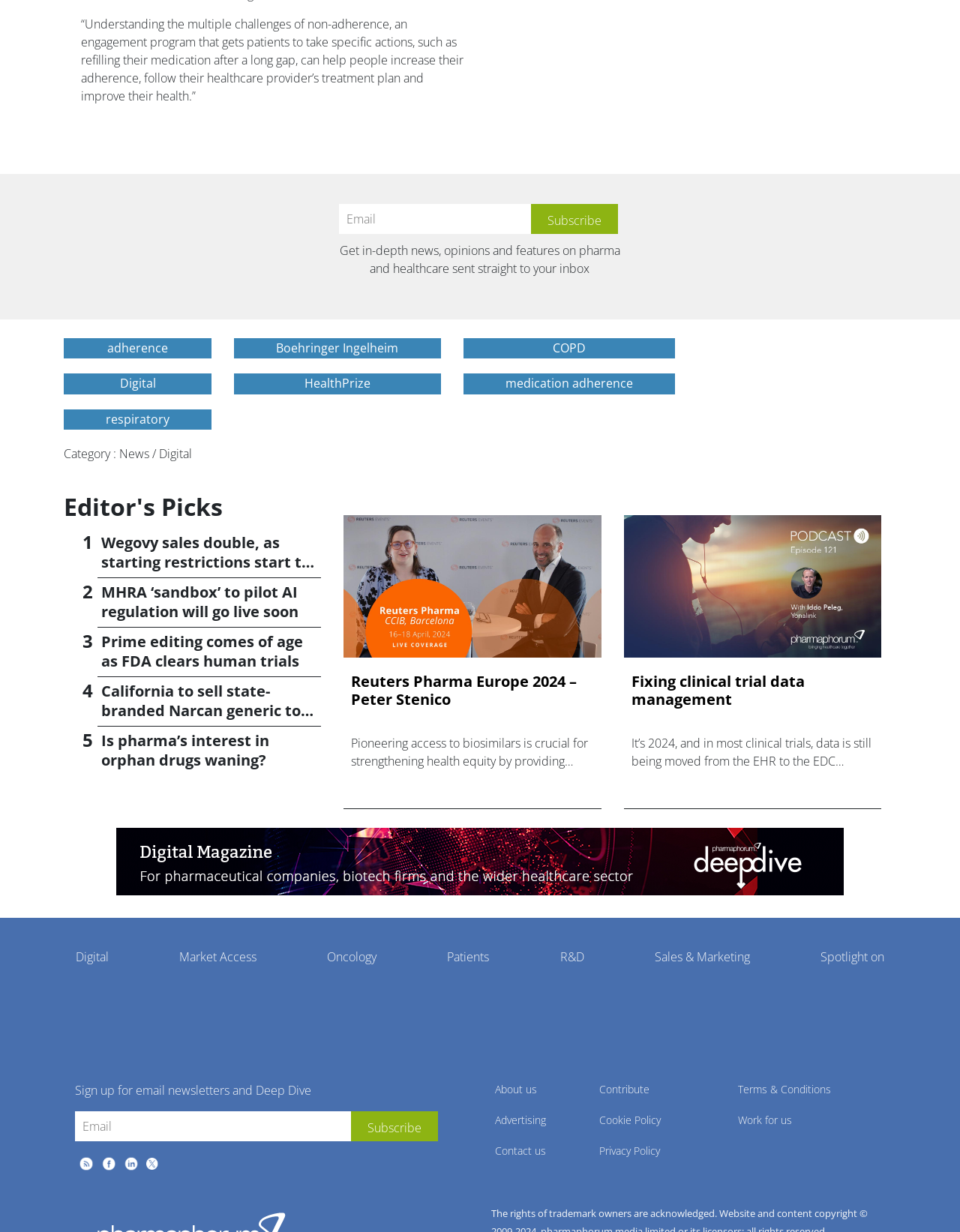Respond to the question below with a concise word or phrase:
How many categories are listed in the menu?

8